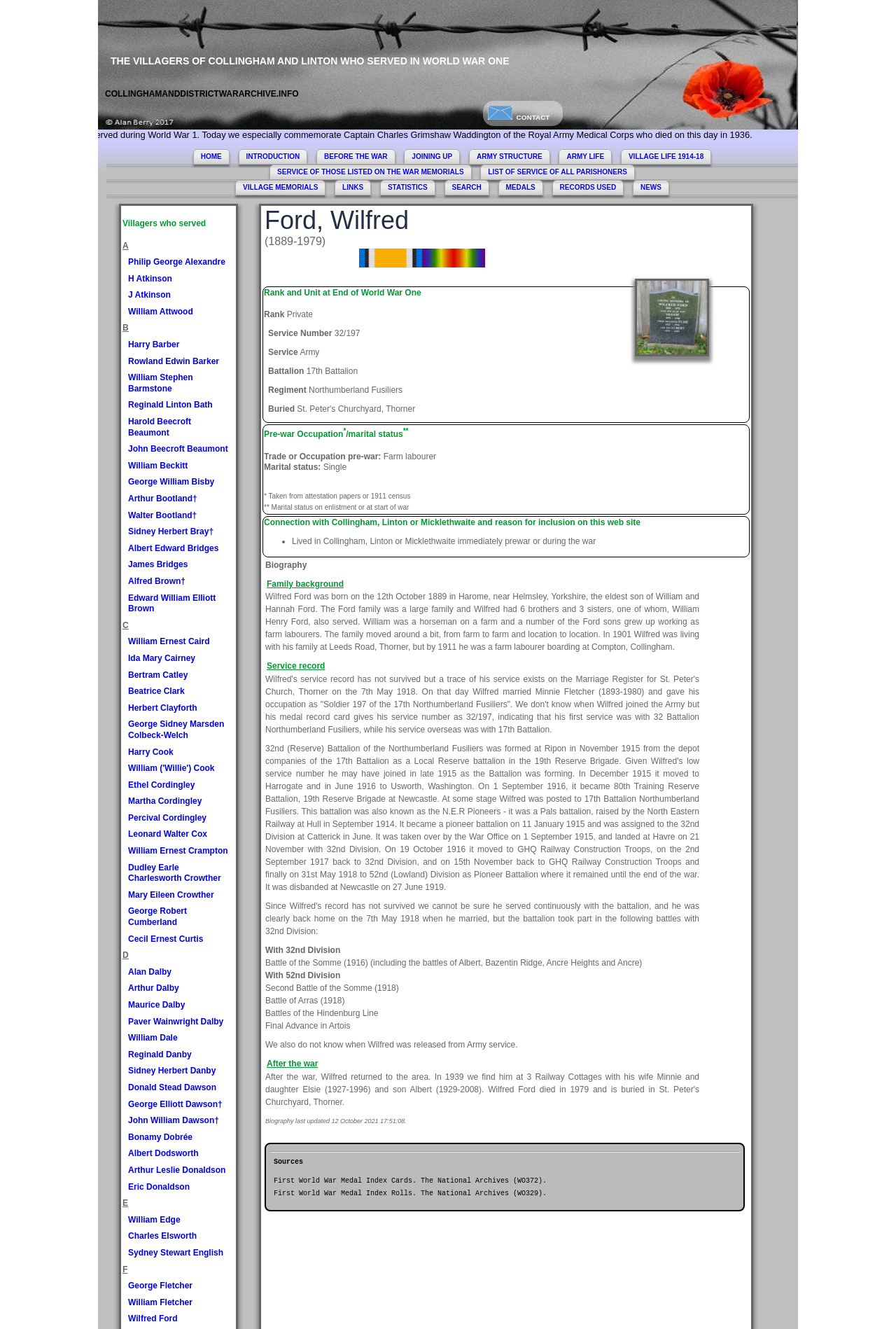Provide a one-word or brief phrase answer to the question:
How many villagers' names start with the letter 'A'?

5